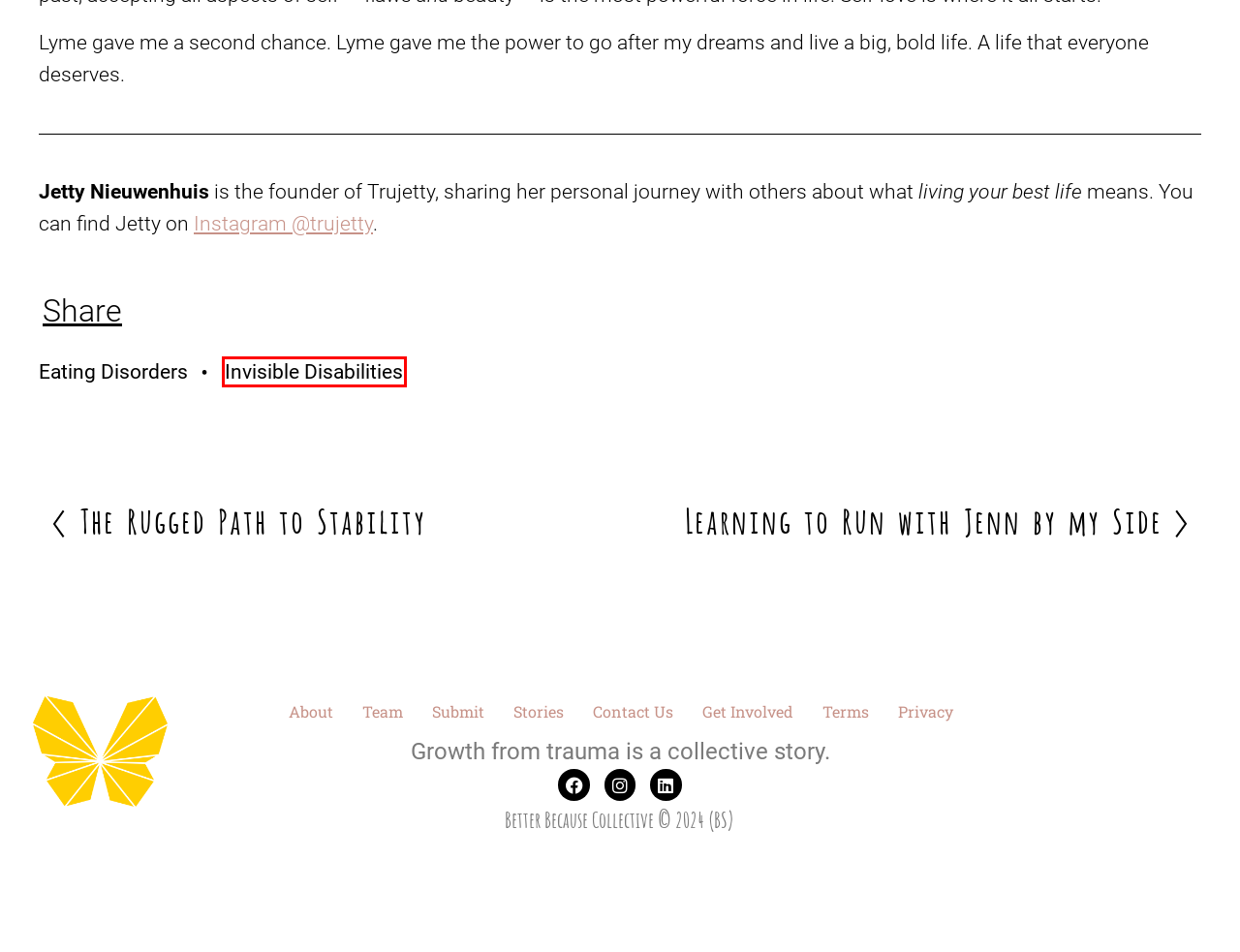Look at the screenshot of a webpage where a red rectangle bounding box is present. Choose the webpage description that best describes the new webpage after clicking the element inside the red bounding box. Here are the candidates:
A. Learning to Run with Jenn by my Side - Better Because Collective
B. The Rugged Path to Stability - Better Because Collective
C. Team - Better Because Collective
D. Better Because Collective - Stories of Hope
E. Terms of Use - Better Because Collective
F. - Better Because Collective
G. AddToAny - Share
H. Invisible Disabilities - Better Because Collective

H